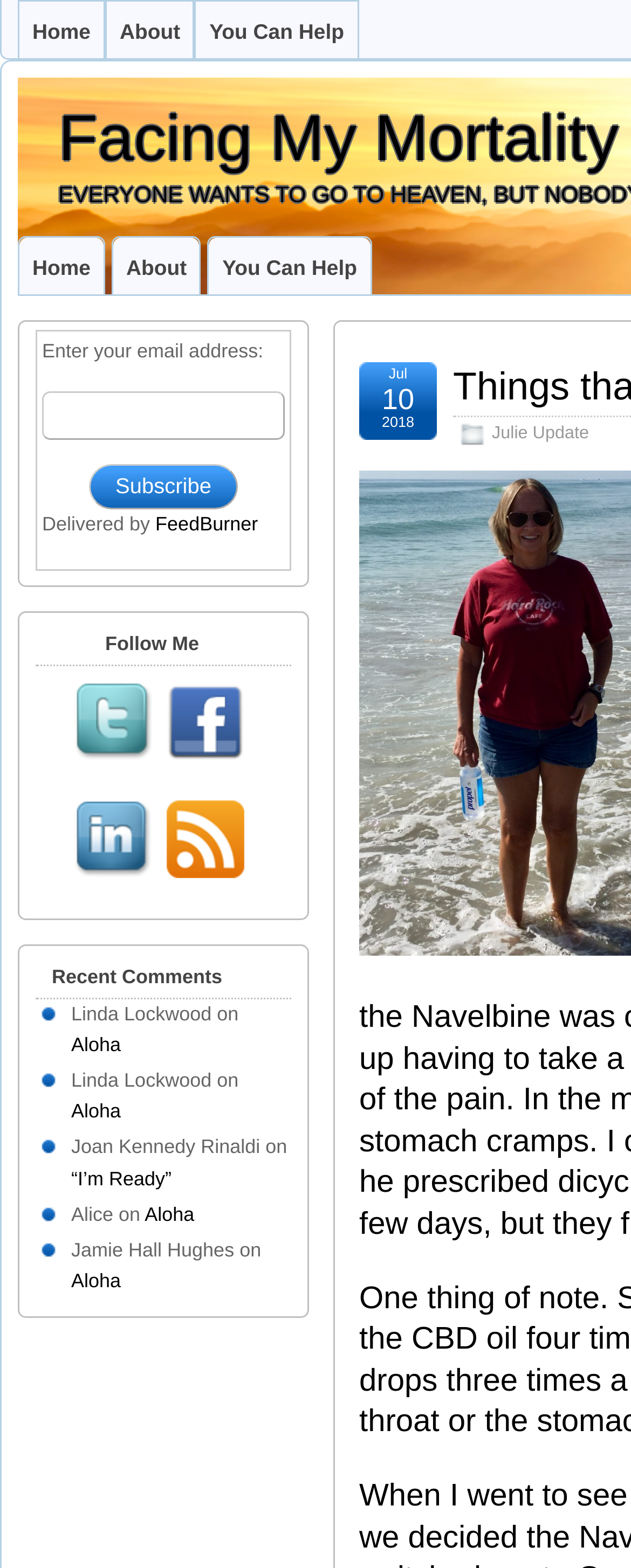Determine the bounding box coordinates in the format (top-left x, top-left y, bottom-right x, bottom-right y). Ensure all values are floating point numbers between 0 and 1. Identify the bounding box of the UI element described by: You Can Help

[0.311, 0.001, 0.566, 0.037]